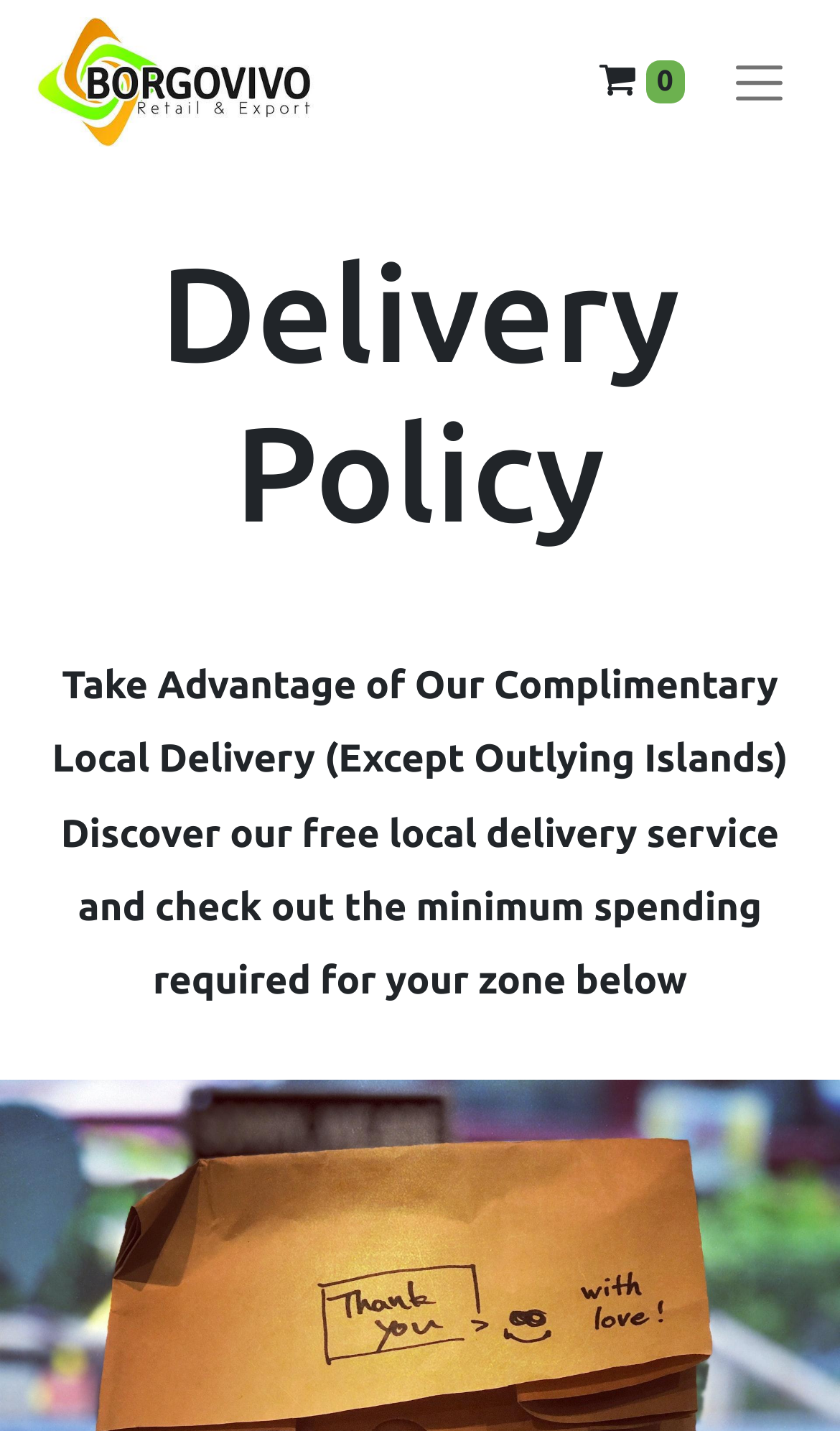Using the format (top-left x, top-left y, bottom-right x, bottom-right y), and given the element description, identify the bounding box coordinates within the screenshot: 0

[0.704, 0.031, 0.826, 0.084]